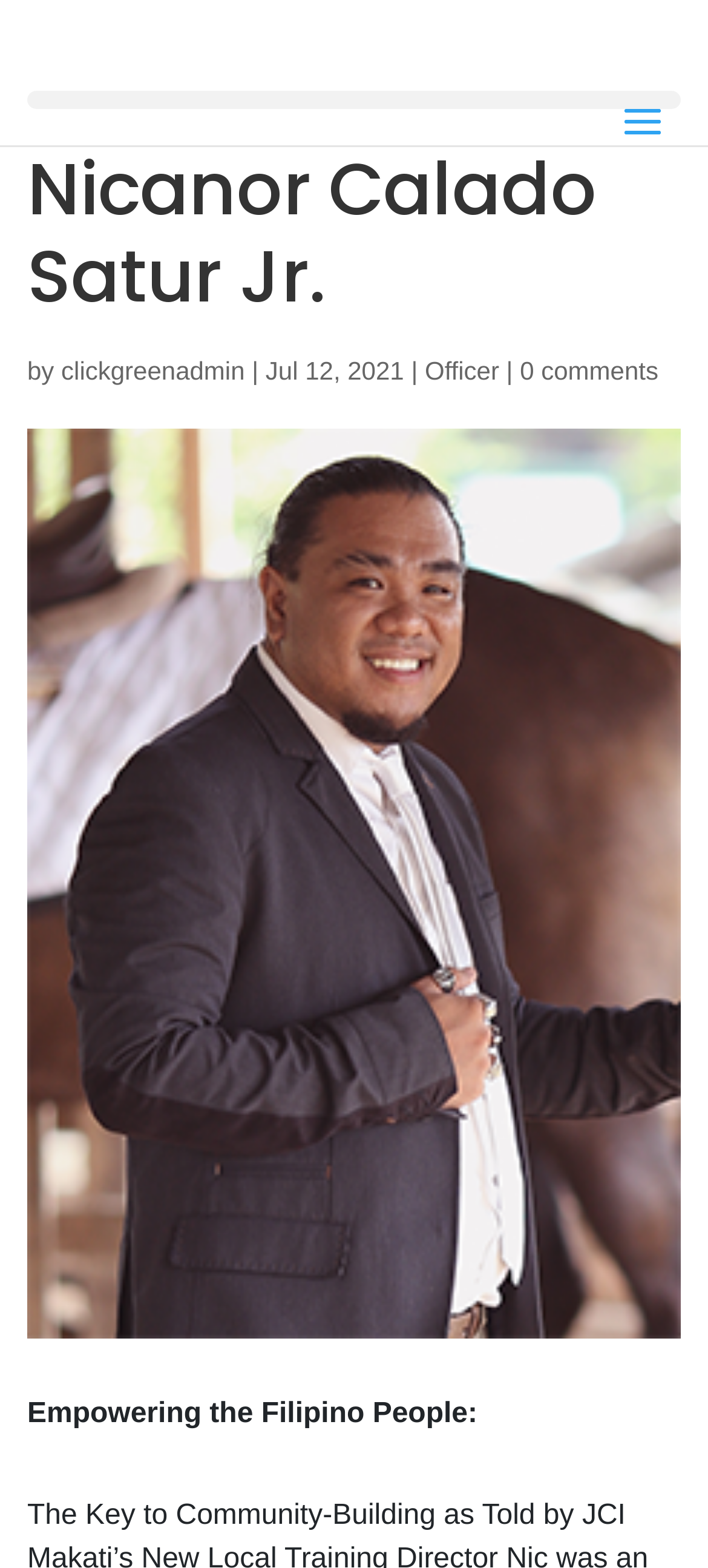Look at the image and write a detailed answer to the question: 
How many comments does the article have?

The number of comments is obtained from the link element that reads '0 comments', which is located at the bottom of the webpage.